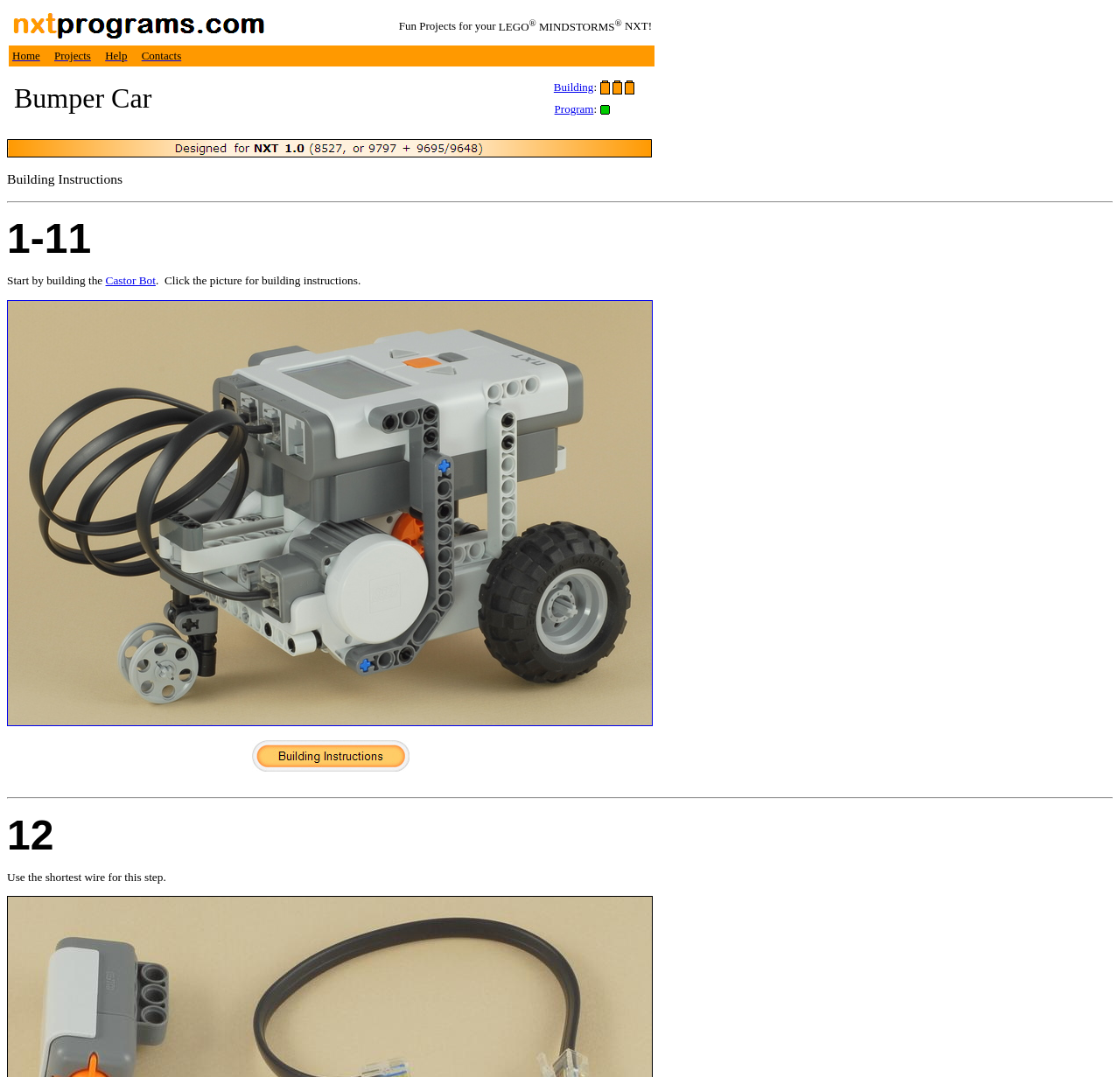Locate the bounding box coordinates of the area that needs to be clicked to fulfill the following instruction: "Click the 'Castor Bot' link". The coordinates should be in the format of four float numbers between 0 and 1, namely [left, top, right, bottom].

[0.094, 0.254, 0.139, 0.267]